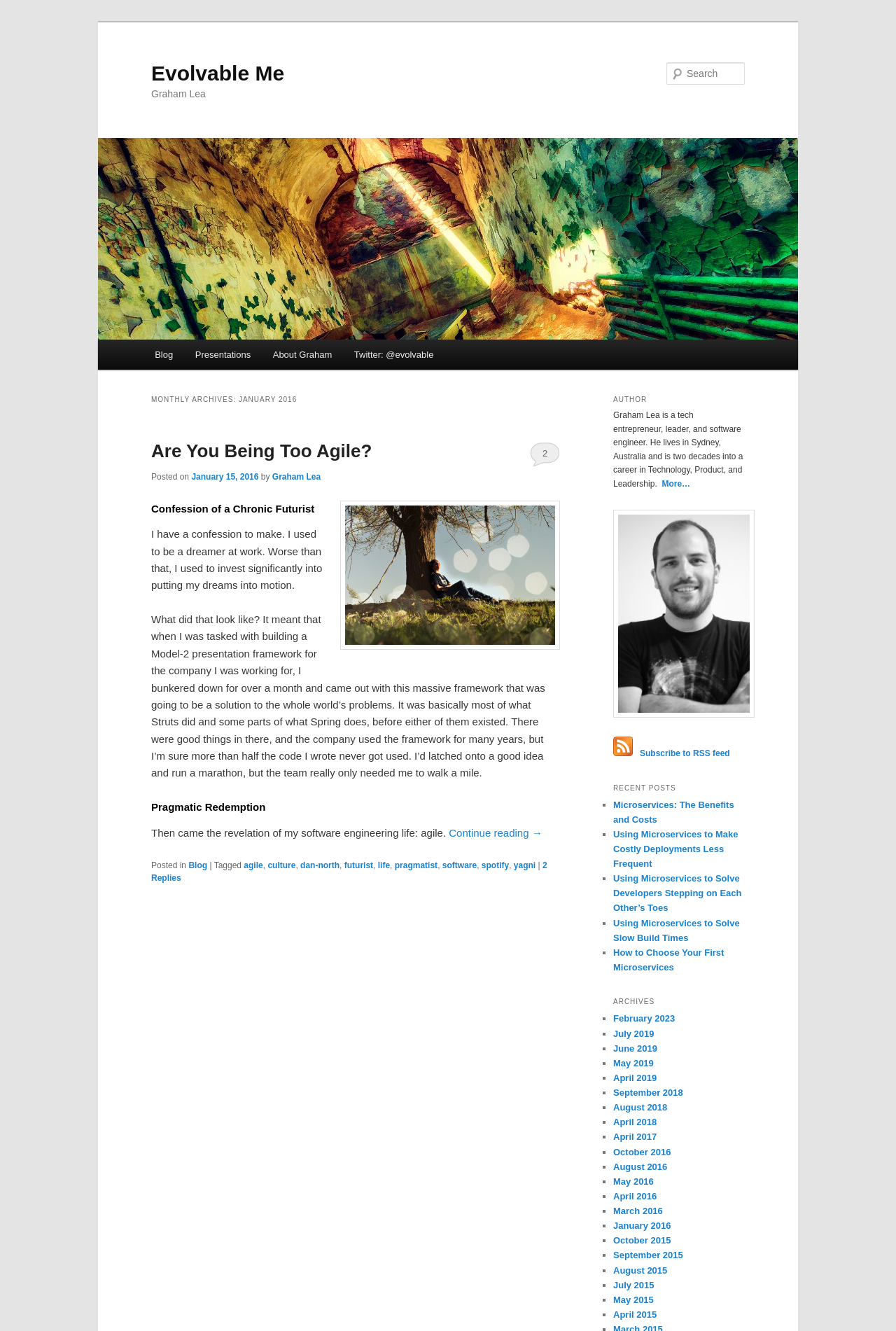For the following element description, predict the bounding box coordinates in the format (top-left x, top-left y, bottom-right x, bottom-right y). All values should be floating point numbers between 0 and 1. Description: parent_node: Email * name="email"

None